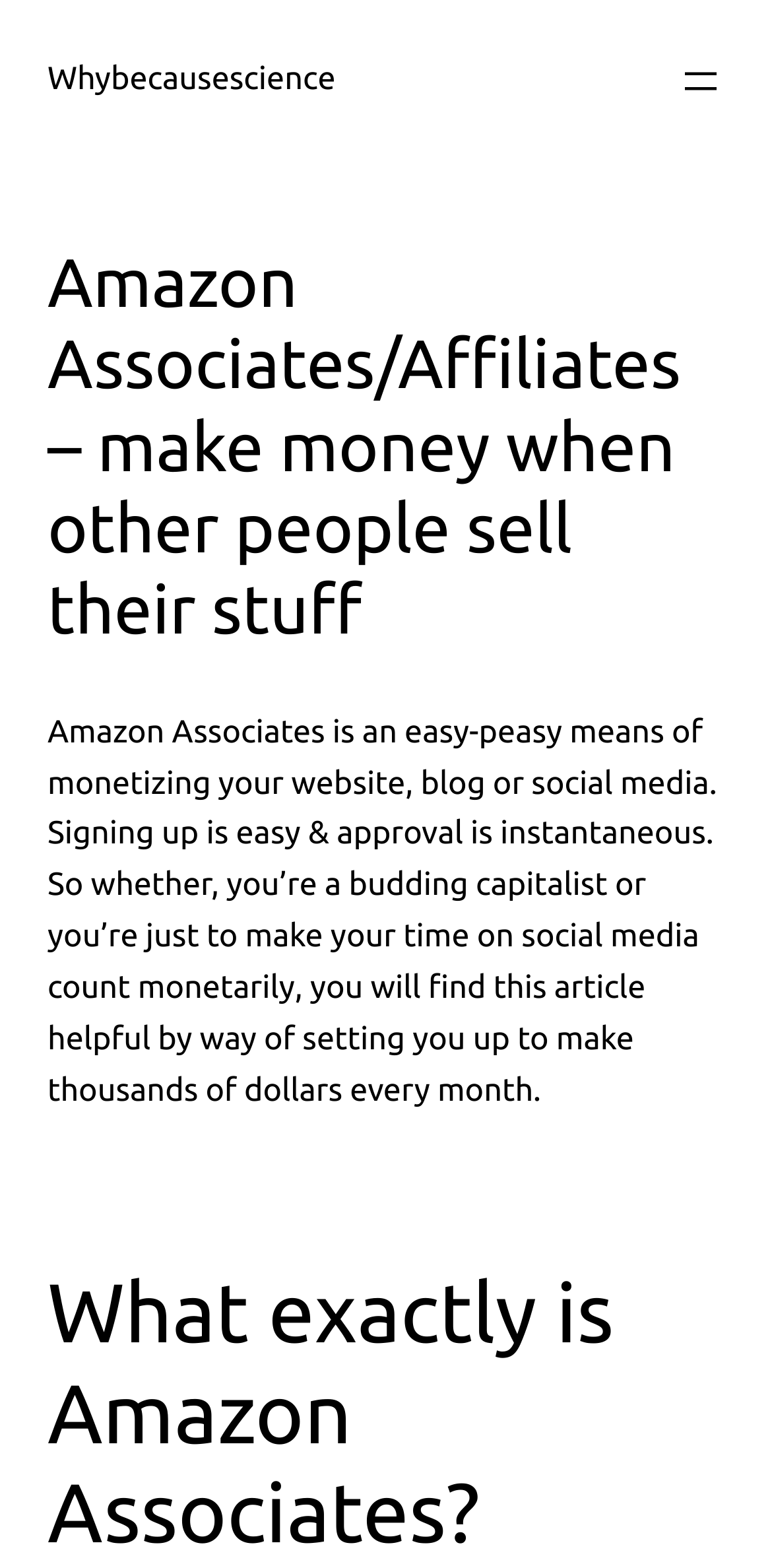Specify the bounding box coordinates (top-left x, top-left y, bottom-right x, bottom-right y) of the UI element in the screenshot that matches this description: aria-label="Open menu"

[0.877, 0.036, 0.938, 0.067]